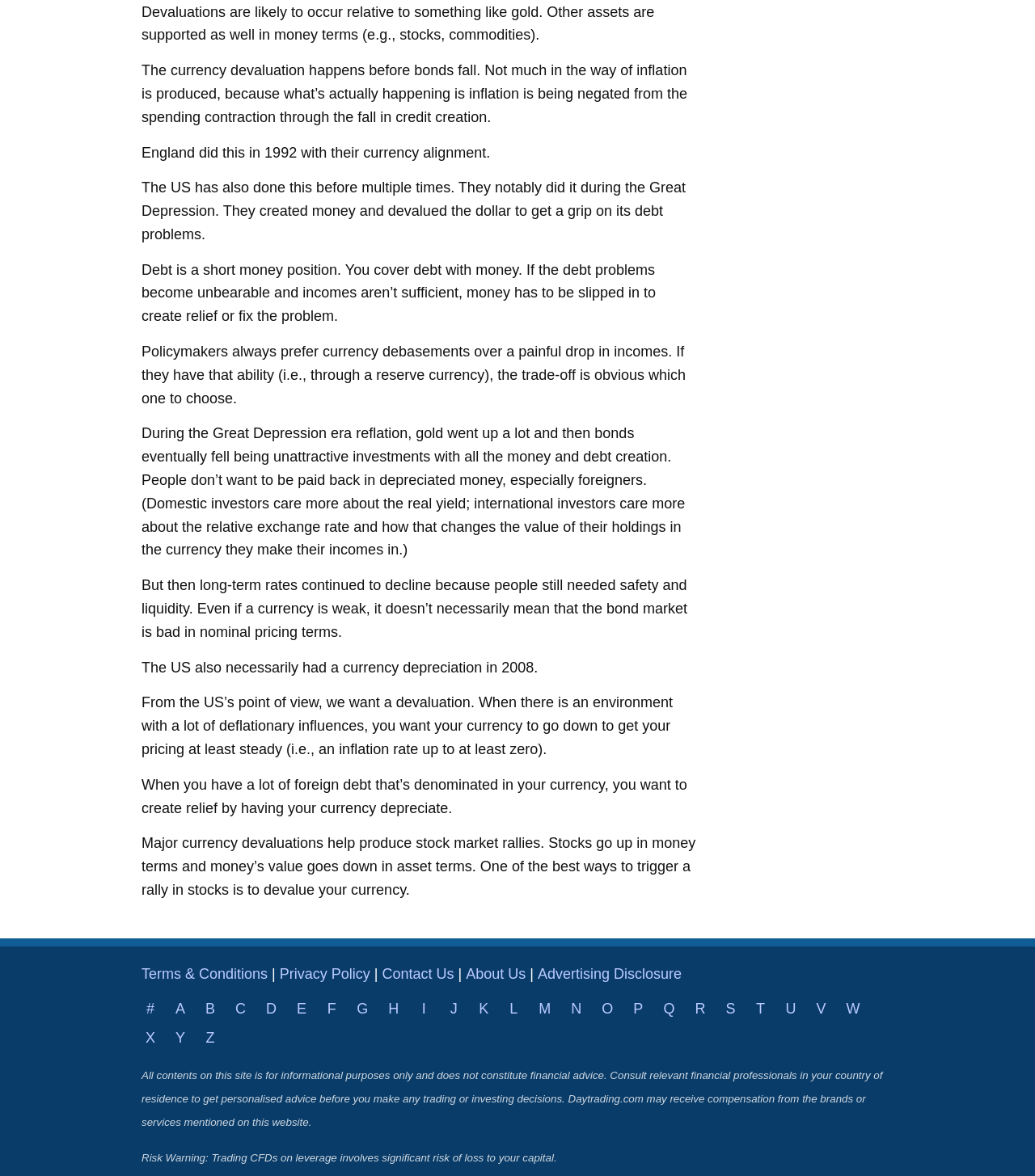Can you specify the bounding box coordinates of the area that needs to be clicked to fulfill the following instruction: "Click Contact Us"?

[0.369, 0.821, 0.439, 0.835]